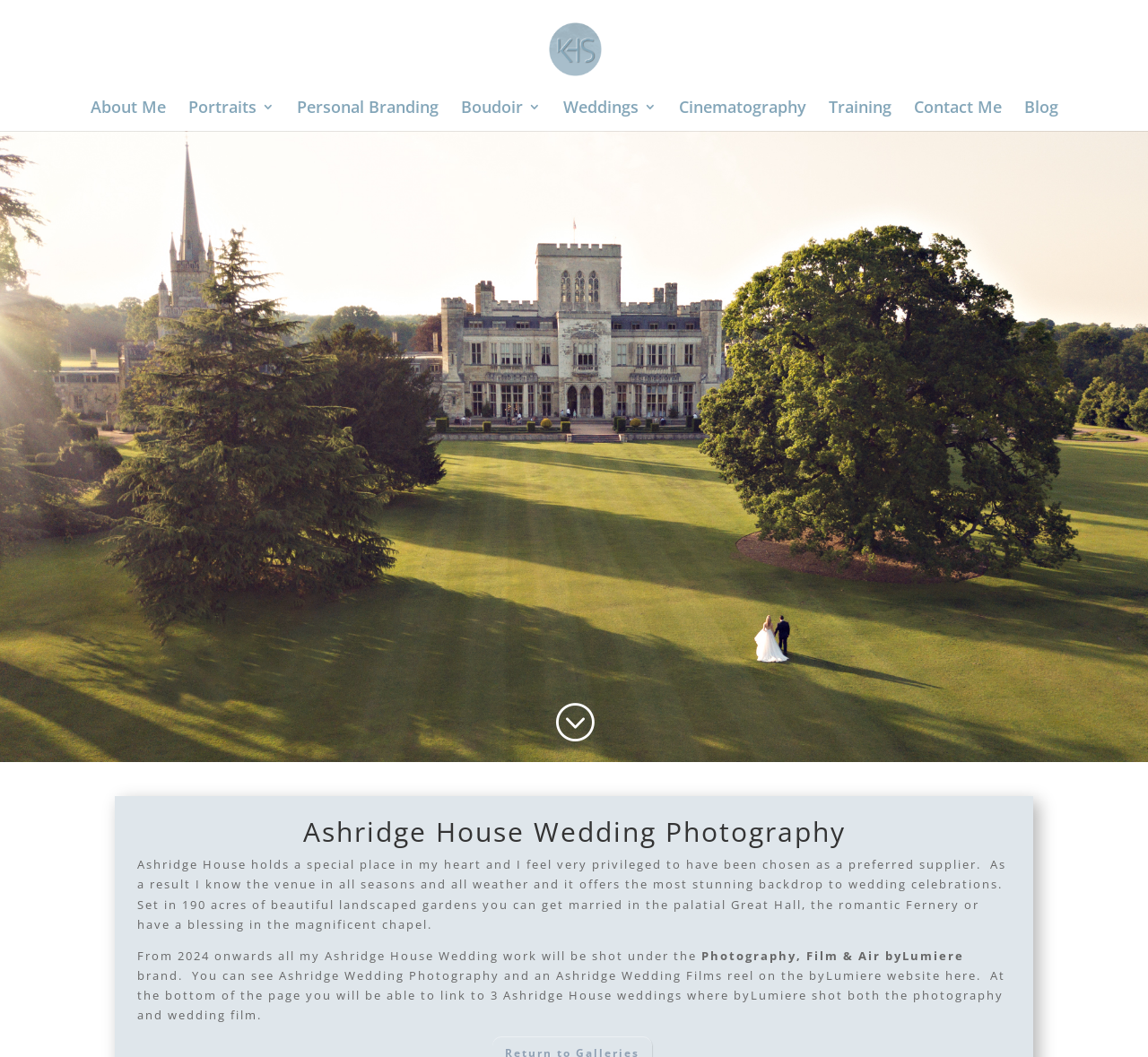What is the name of the venue featured on this webpage?
Provide a concise answer using a single word or phrase based on the image.

Ashridge House